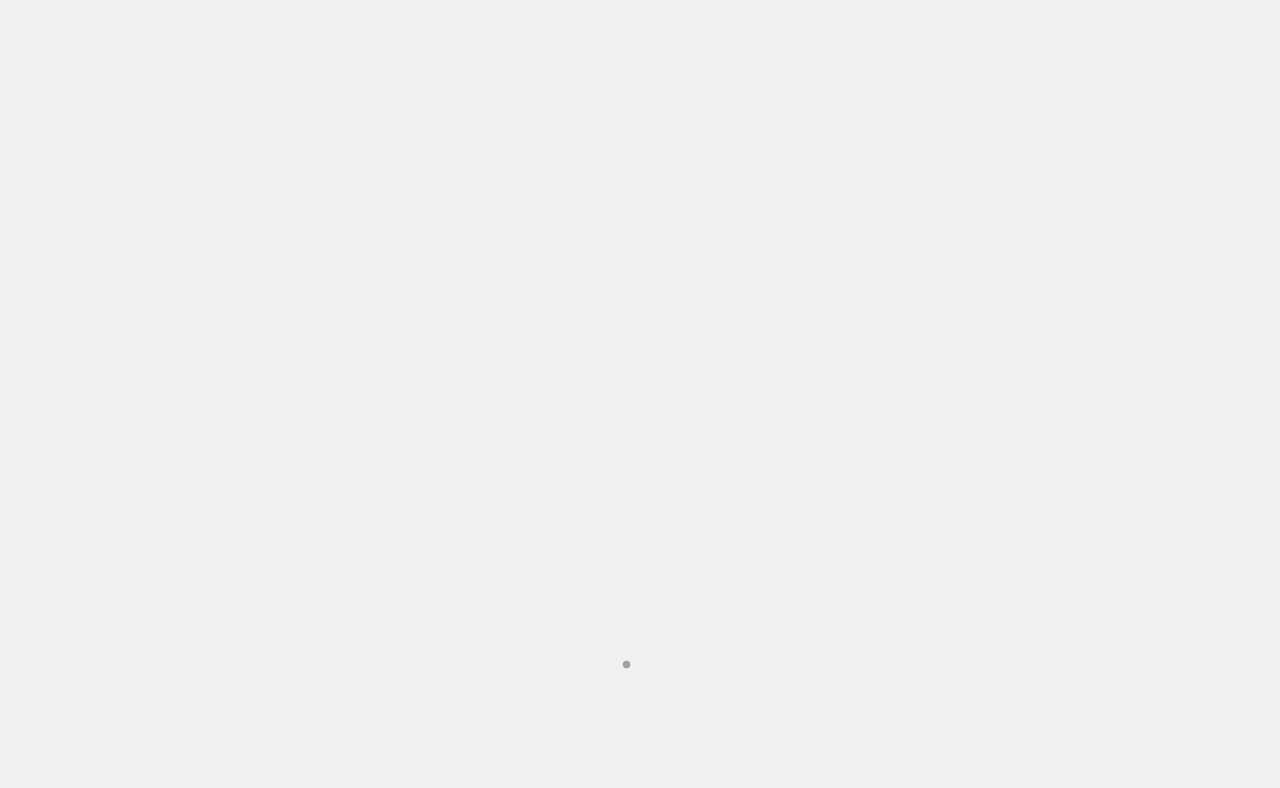Find the bounding box coordinates of the element to click in order to complete this instruction: "Go to the 'ABOUT US' page". The bounding box coordinates must be four float numbers between 0 and 1, denoted as [left, top, right, bottom].

[0.438, 0.249, 0.486, 0.28]